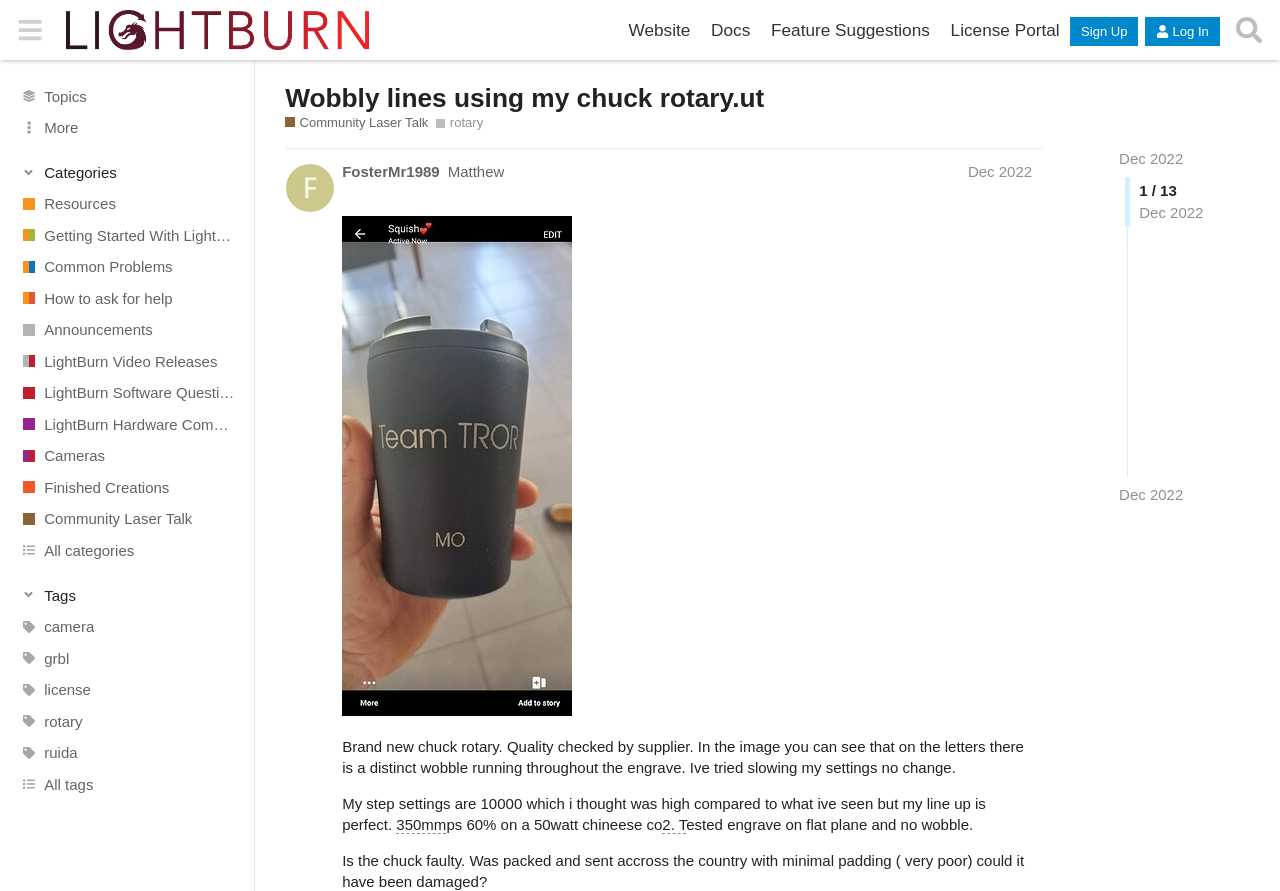What is the topic of the discussion?
Give a single word or phrase answer based on the content of the image.

Wobbly lines using my chuck rotary